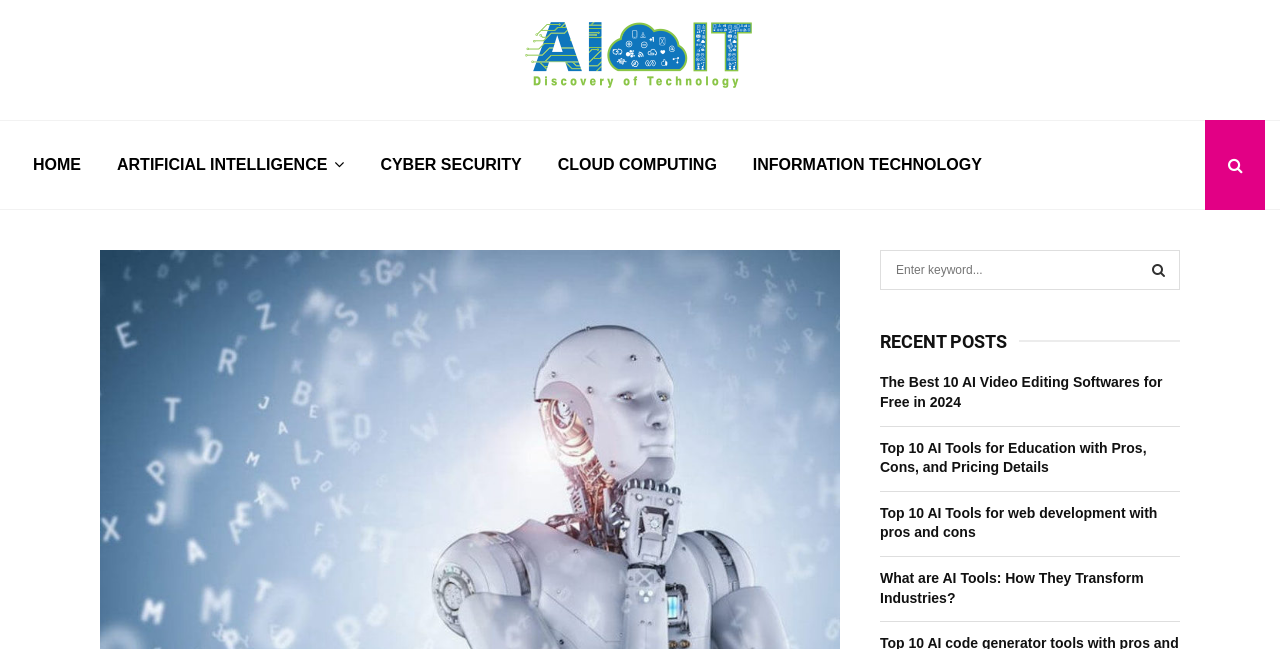Find the bounding box coordinates of the clickable area that will achieve the following instruction: "Discover technology behind AI".

[0.012, 0.031, 0.988, 0.139]